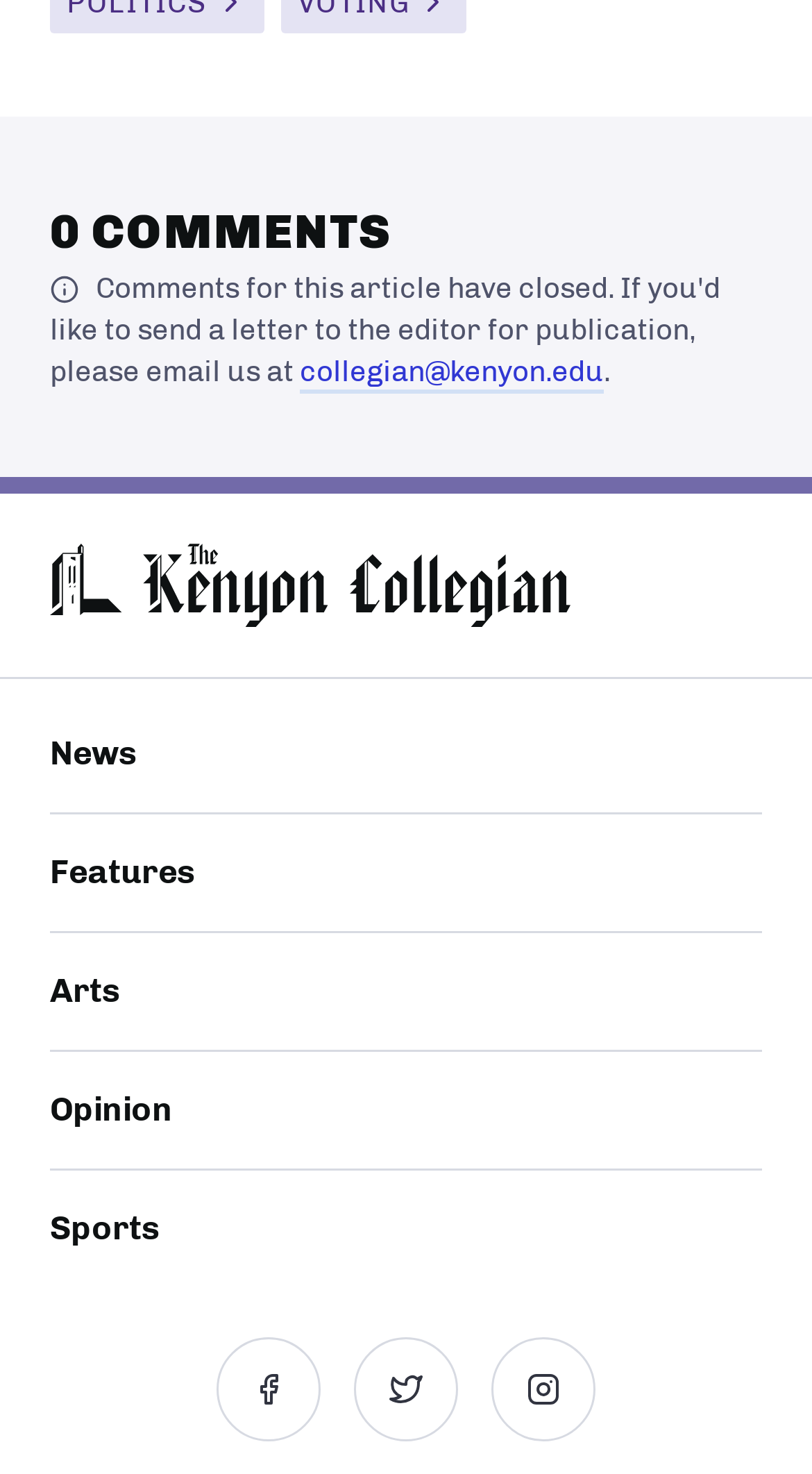Locate the bounding box coordinates of the clickable element to fulfill the following instruction: "View news articles". Provide the coordinates as four float numbers between 0 and 1 in the format [left, top, right, bottom].

[0.062, 0.498, 0.169, 0.525]